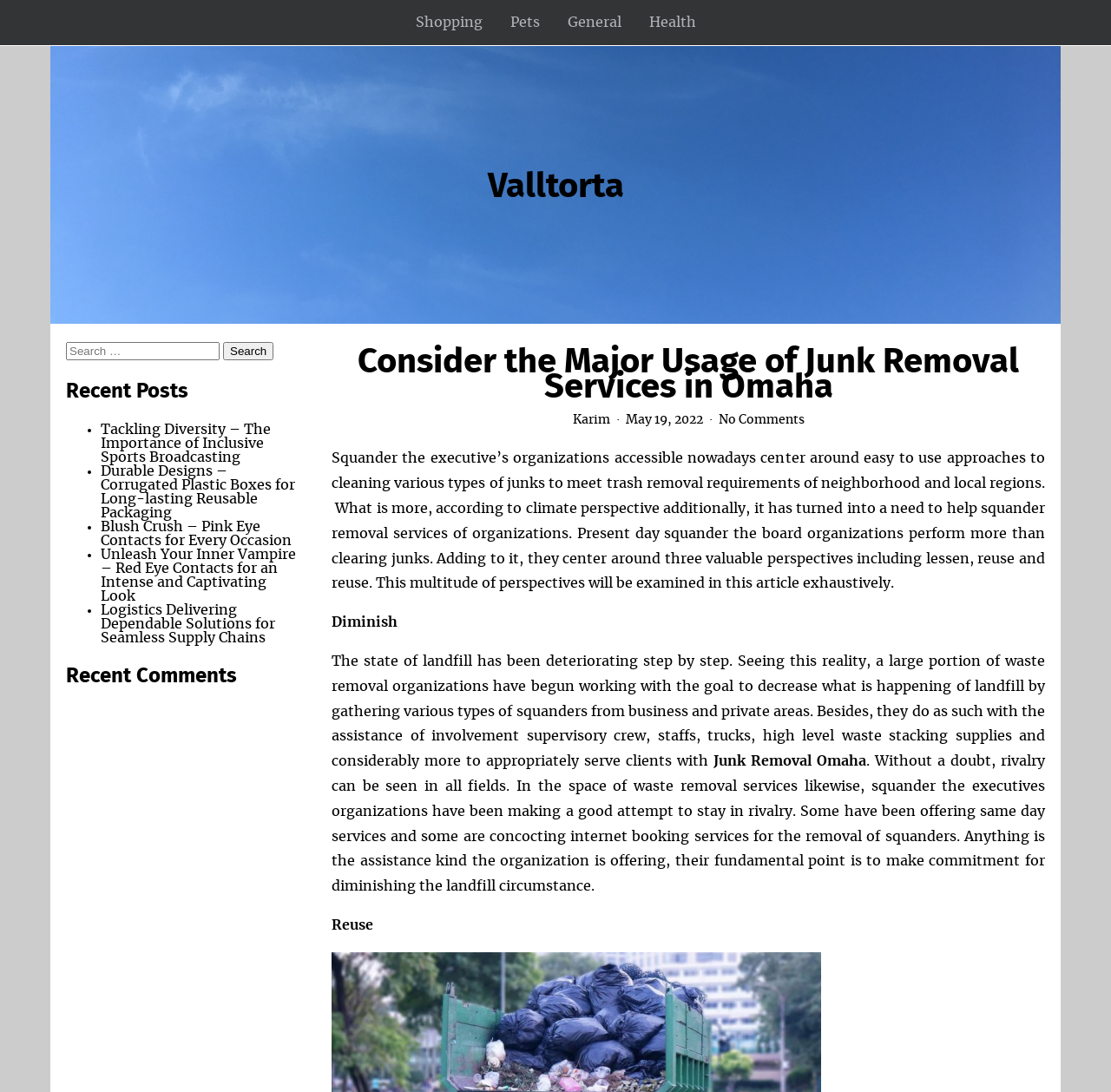Locate the UI element described as follows: "Pinterest". Return the bounding box coordinates as four float numbers between 0 and 1 in the order [left, top, right, bottom].

None